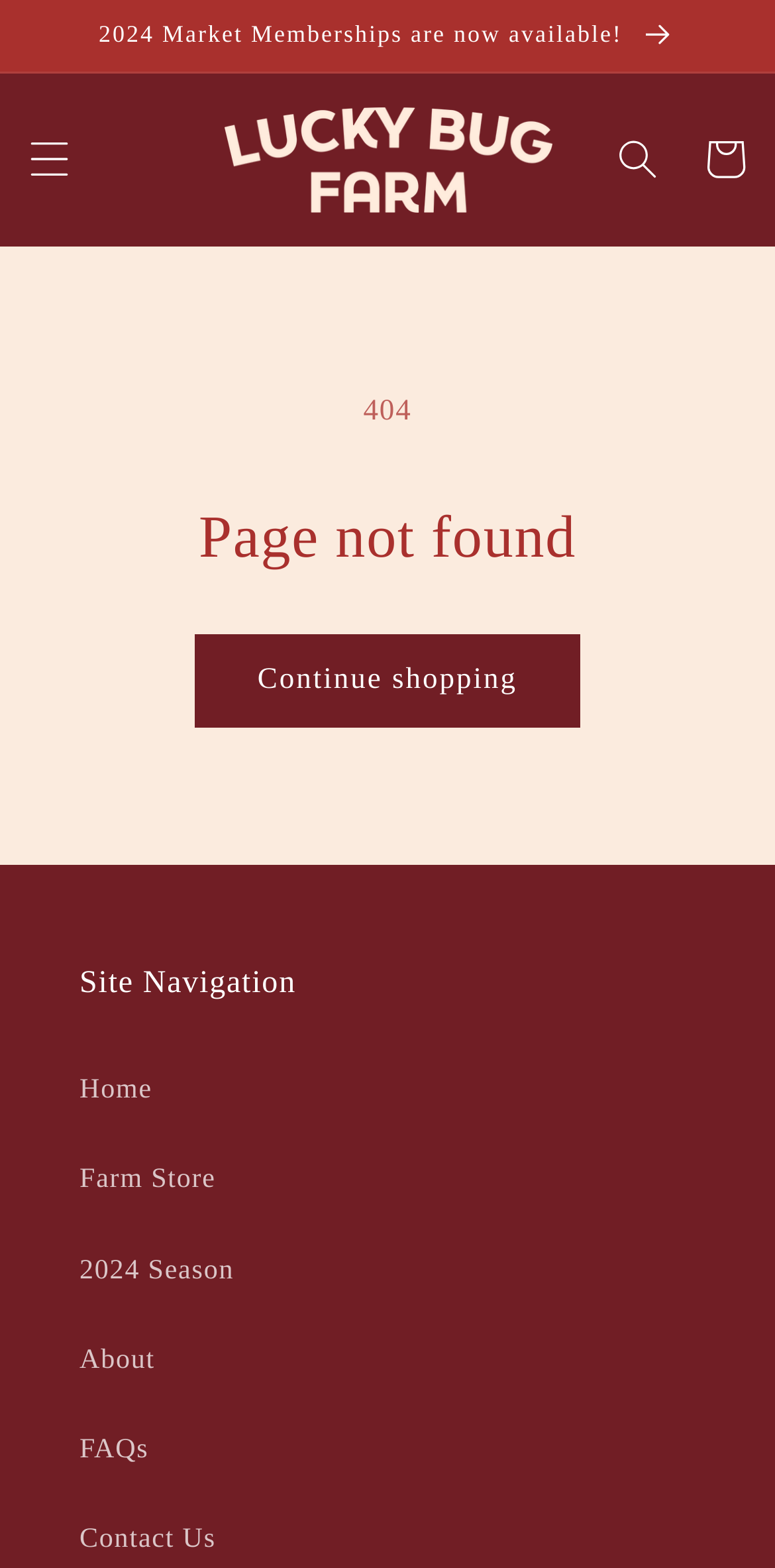Could you indicate the bounding box coordinates of the region to click in order to complete this instruction: "Go to the 'Home' page".

[0.103, 0.667, 0.897, 0.724]